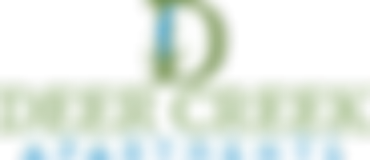What is the font style of the text 'DEER CREEK'?
Please use the image to provide an in-depth answer to the question.

According to the caption, the text 'DEER CREEK' is displayed in a larger, bold font, which suggests that the font style of the text is bold.